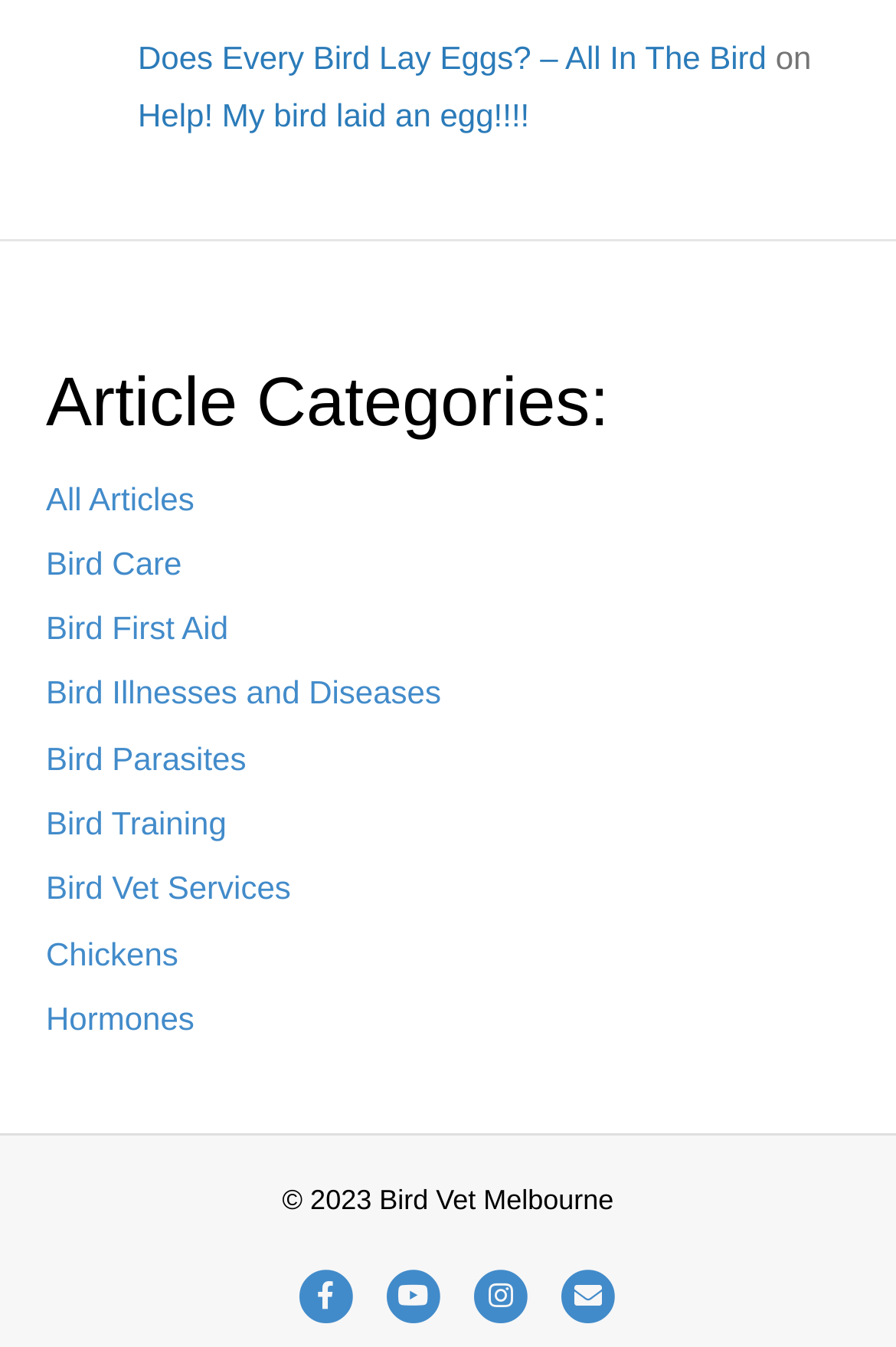Please respond in a single word or phrase: 
What is the copyright year?

2023